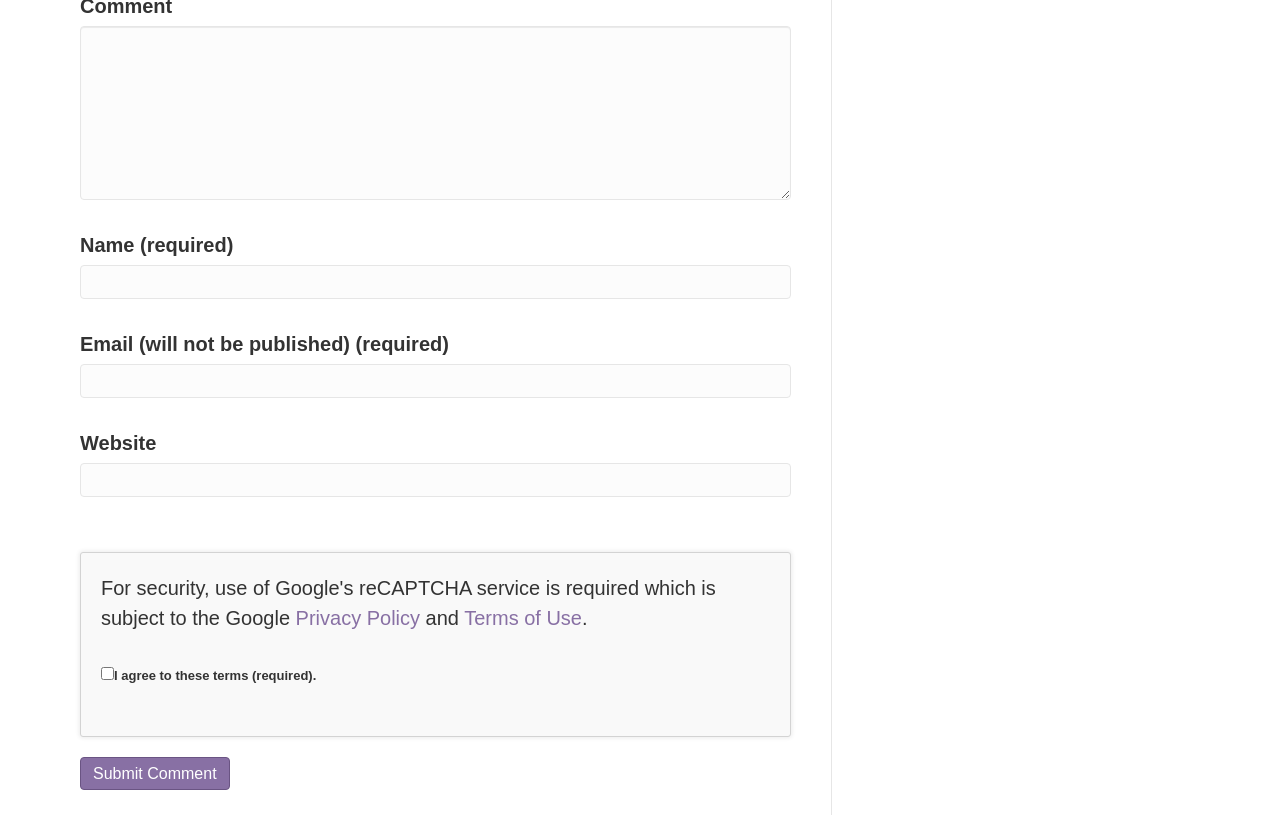Based on the element description: "parent_node: Comment name="submit" value="Submit Comment"", identify the bounding box coordinates for this UI element. The coordinates must be four float numbers between 0 and 1, listed as [left, top, right, bottom].

[0.062, 0.904, 0.179, 0.944]